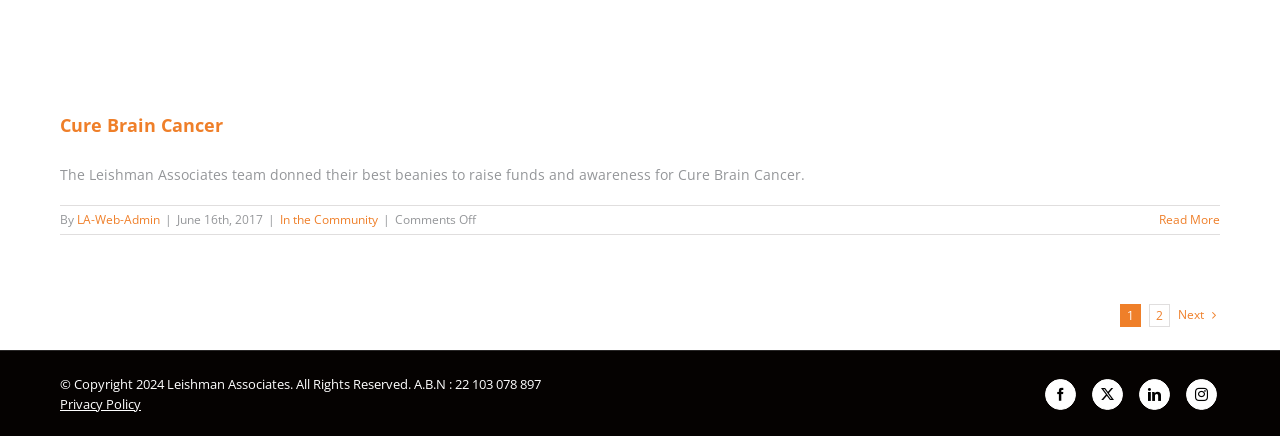Kindly provide the bounding box coordinates of the section you need to click on to fulfill the given instruction: "Click on Cure Brain Cancer link".

[0.047, 0.26, 0.174, 0.315]